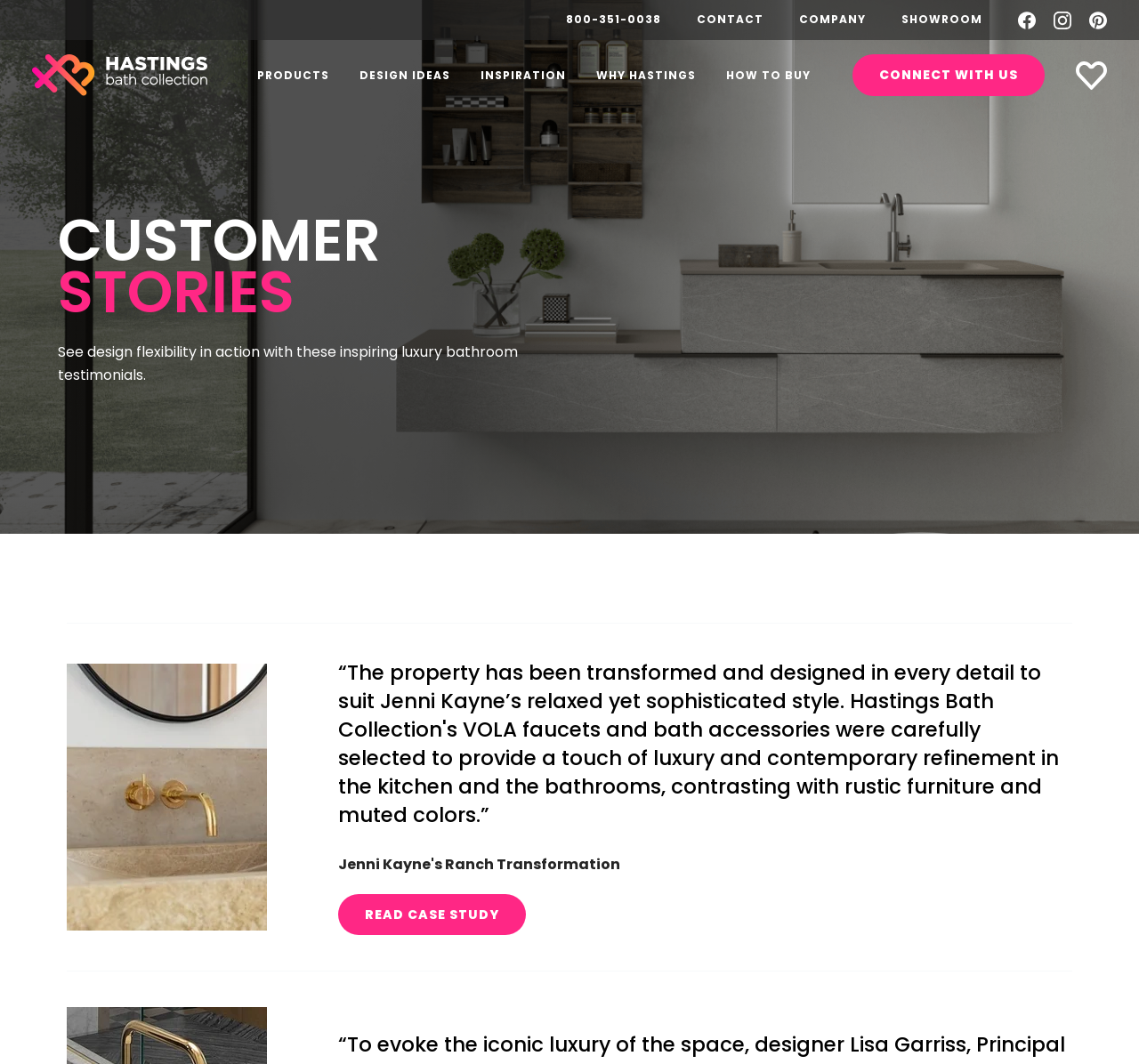Determine the bounding box coordinates of the clickable area required to perform the following instruction: "View My Favorites". The coordinates should be represented as four float numbers between 0 and 1: [left, top, right, bottom].

[0.945, 0.06, 0.972, 0.079]